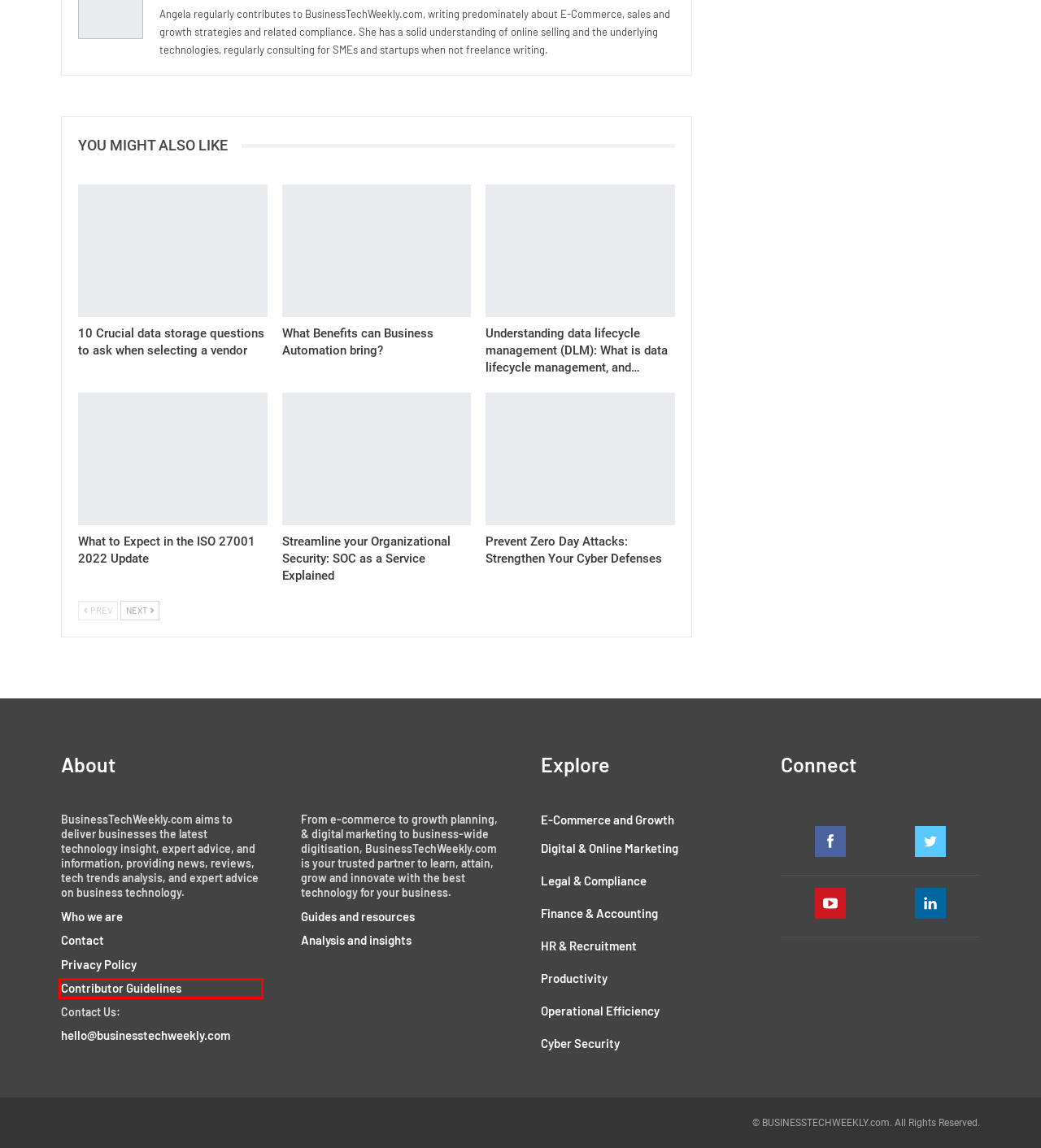Examine the screenshot of a webpage with a red bounding box around a specific UI element. Identify which webpage description best matches the new webpage that appears after clicking the element in the red bounding box. Here are the candidates:
A. Streamline your Organizational Security: SOC as a Service Explained - Businesstechweekly.com
B. 10 Crucial data storage questions to ask when selecting a vendor - Businesstechweekly.com
C. Contributor Guidelines - Businesstechweekly.com
D. Tech Insights Archives - Businesstechweekly.com
E. Privacy Policy - Businesstechweekly.com
F. Finance/Accounting Archives - Businesstechweekly.com
G. Who we are - BusinessTechWeekly.com
H. Contact Us - Businesstechweekly.com

C